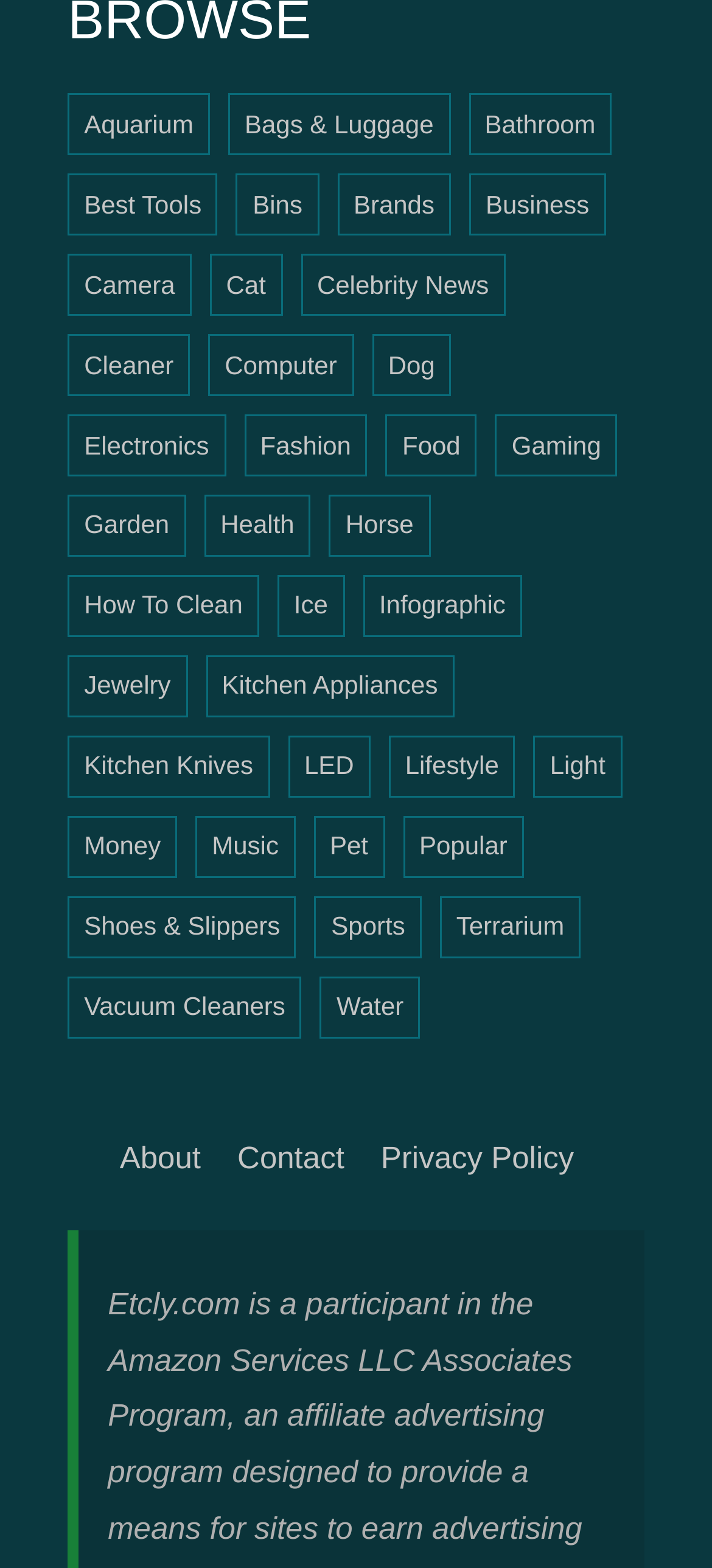Find the bounding box of the element with the following description: "Privacy Policy". The coordinates must be four float numbers between 0 and 1, formatted as [left, top, right, bottom].

[0.535, 0.727, 0.806, 0.749]